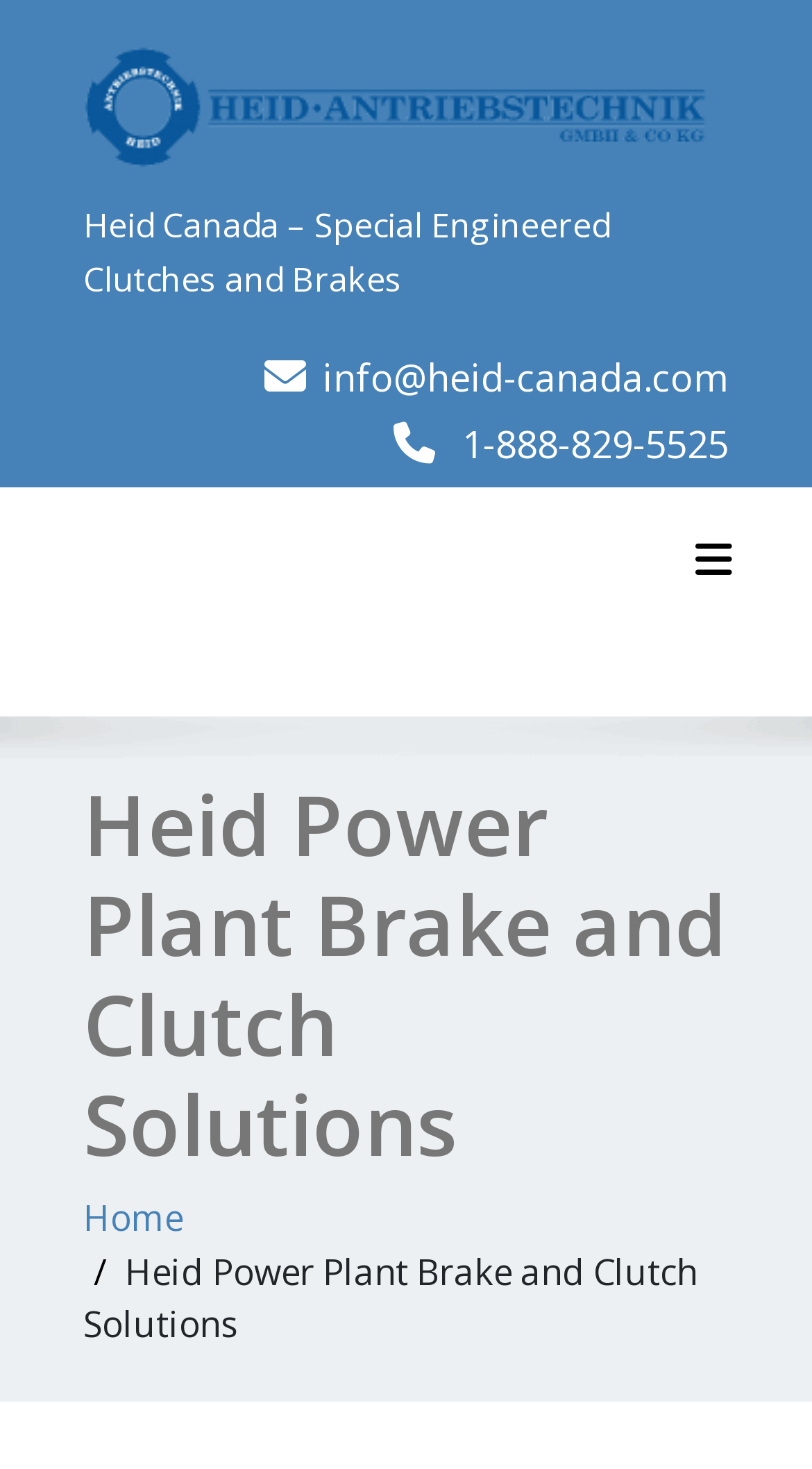Refer to the screenshot and give an in-depth answer to this question: Is there a navigation menu?

The presence of a button 'Toggle navigation' suggests that there is a navigation menu that can be toggled on or off.